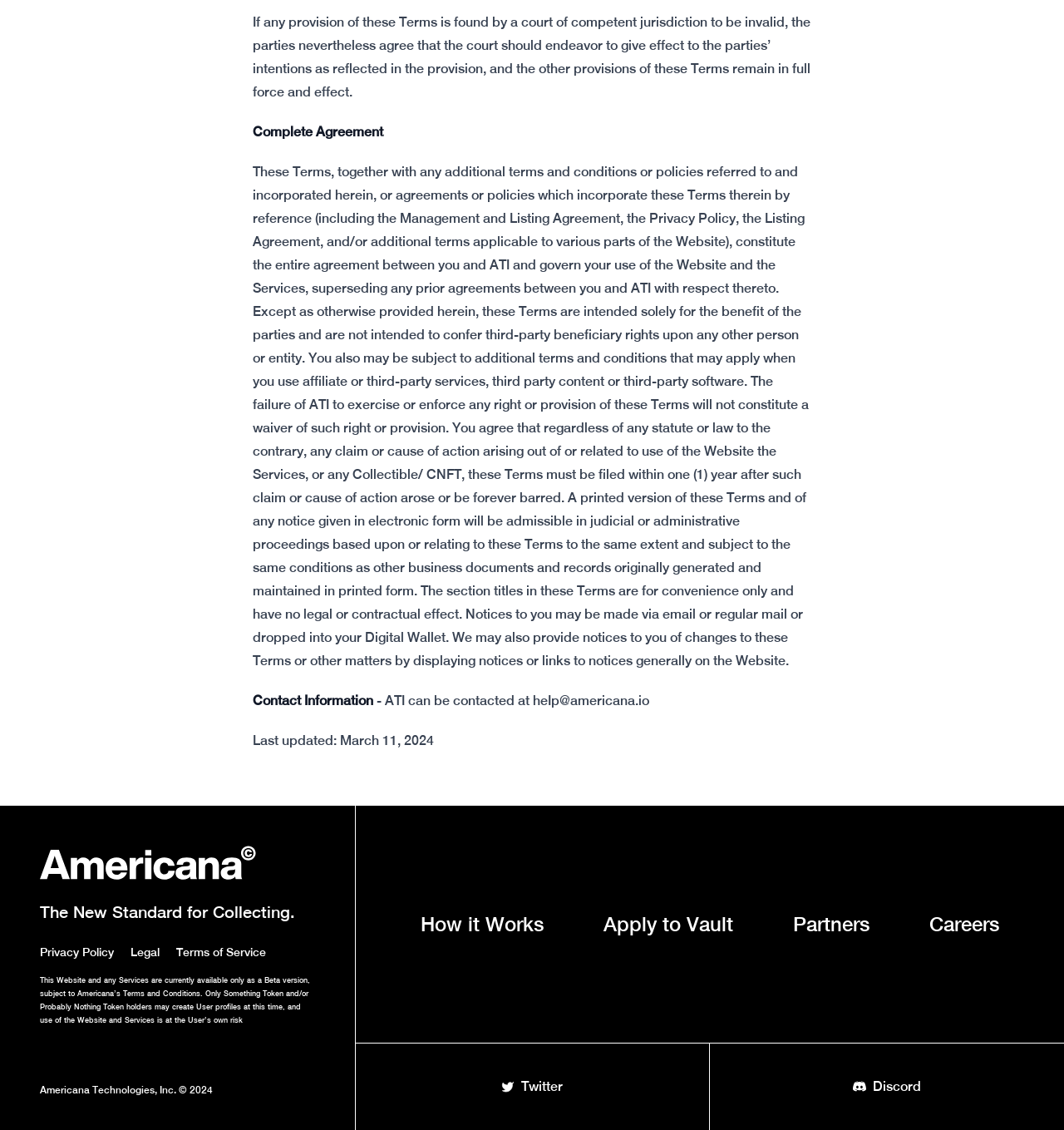Can you find the bounding box coordinates for the element to click on to achieve the instruction: "Click on the 'Partners' button"?

[0.745, 0.806, 0.817, 0.83]